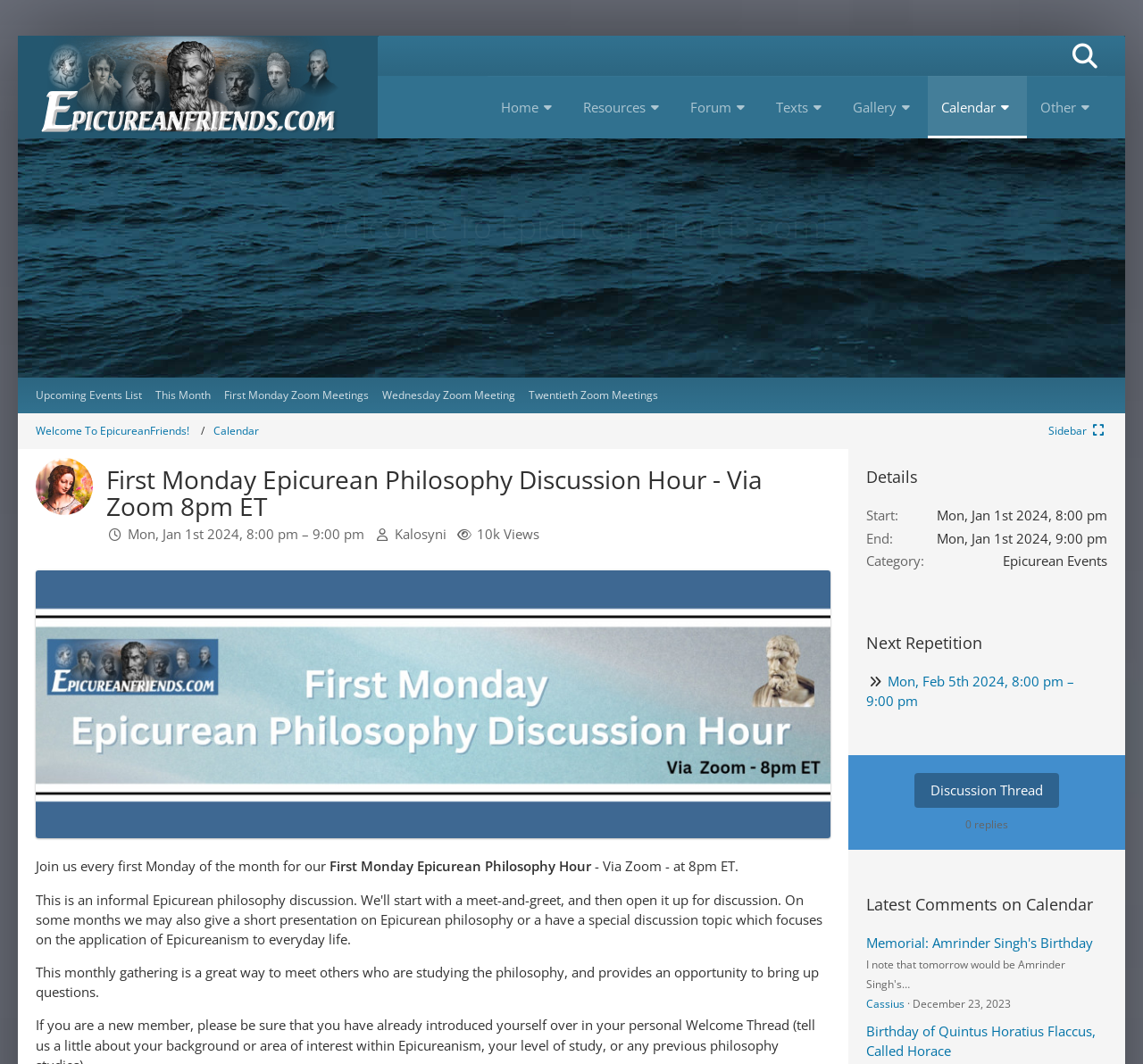Please identify the bounding box coordinates of the element I should click to complete this instruction: 'Register a new account'. The coordinates should be given as four float numbers between 0 and 1, like this: [left, top, right, bottom].

[0.522, 0.281, 0.757, 0.321]